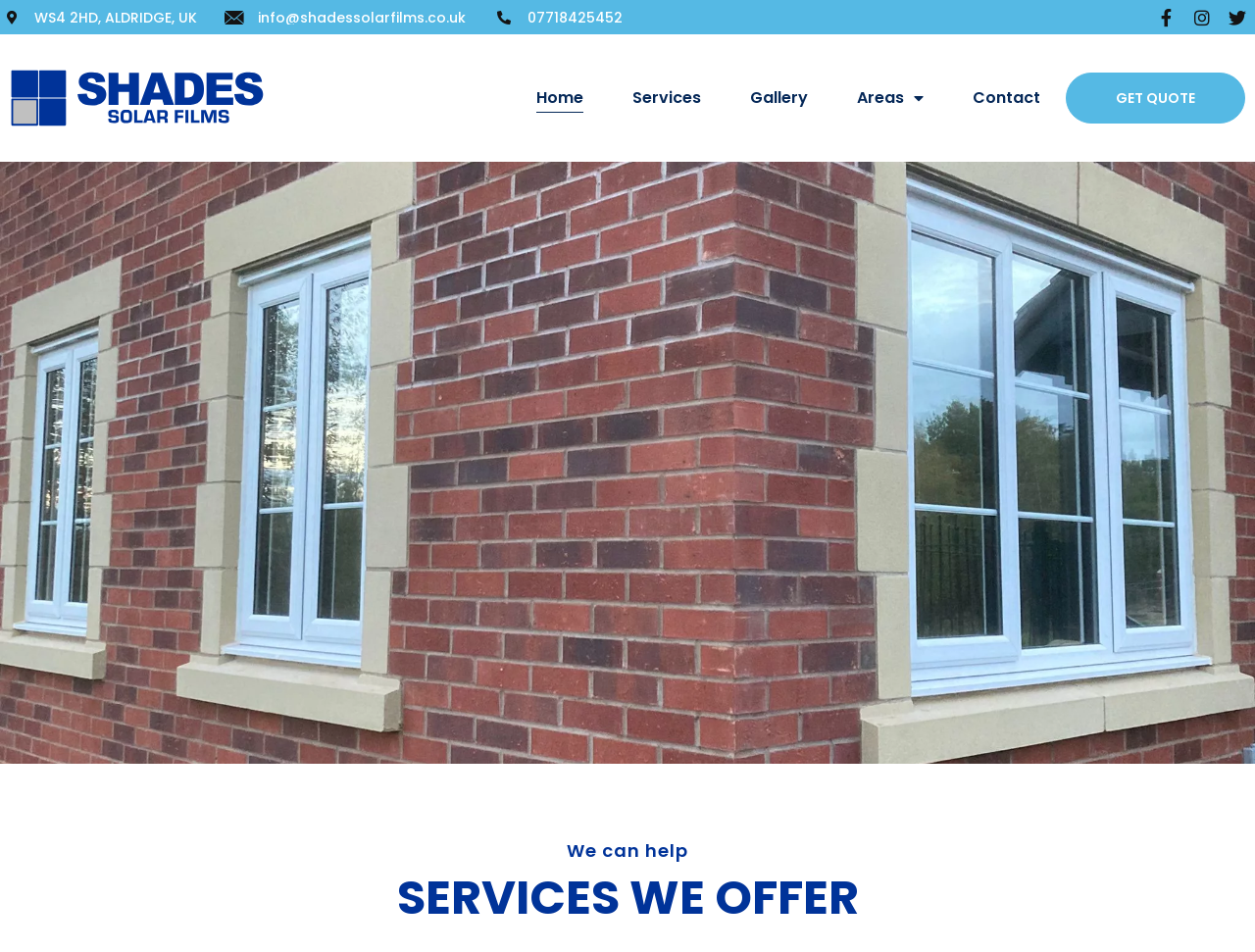Look at the image and give a detailed response to the following question: What is the last menu item?

I looked at the menu items at the top of the webpage and found that the last item is 'Contact', which is located at the far right.